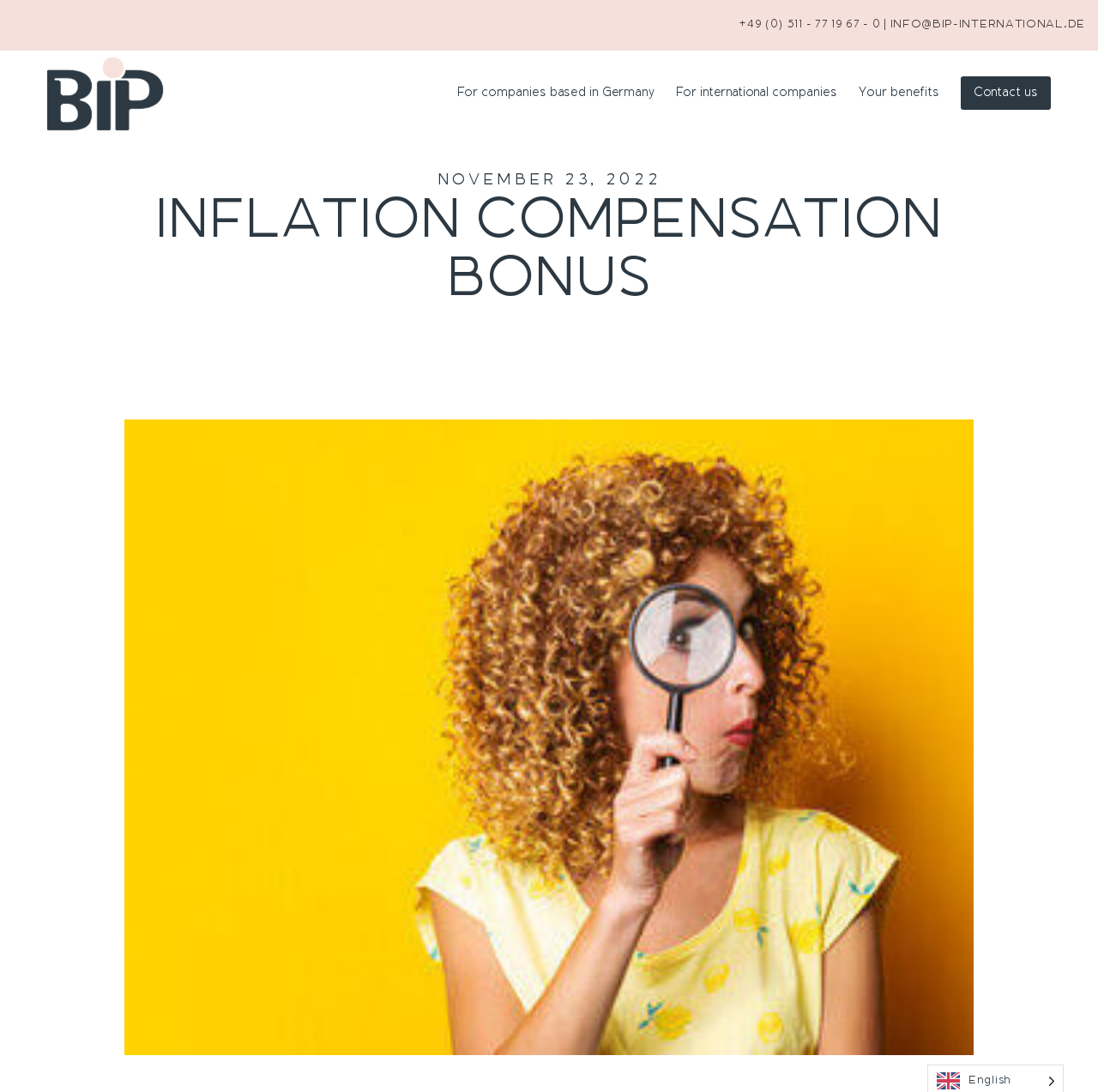What is the main topic of the webpage?
Deliver a detailed and extensive answer to the question.

I found the main topic of the webpage by looking at the heading element with the text 'INFLATION COMPENSATION BONUS' which is located in the middle of the webpage.